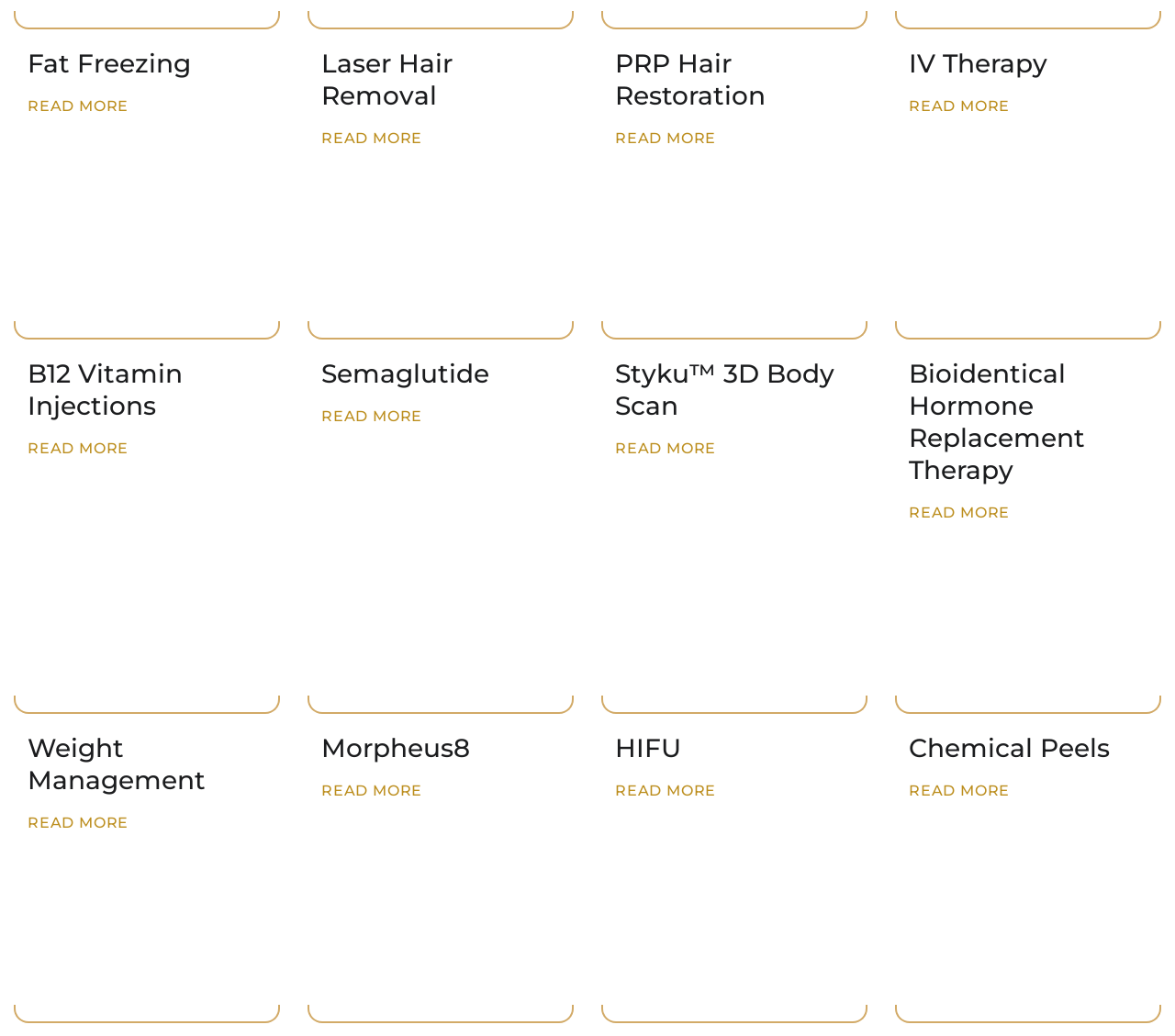Please provide the bounding box coordinate of the region that matches the element description: parent_node: Styku™ 3D Body Scan. Coordinates should be in the format (top-left x, top-left y, bottom-right x, bottom-right y) and all values should be between 0 and 1.

[0.512, 0.173, 0.738, 0.328]